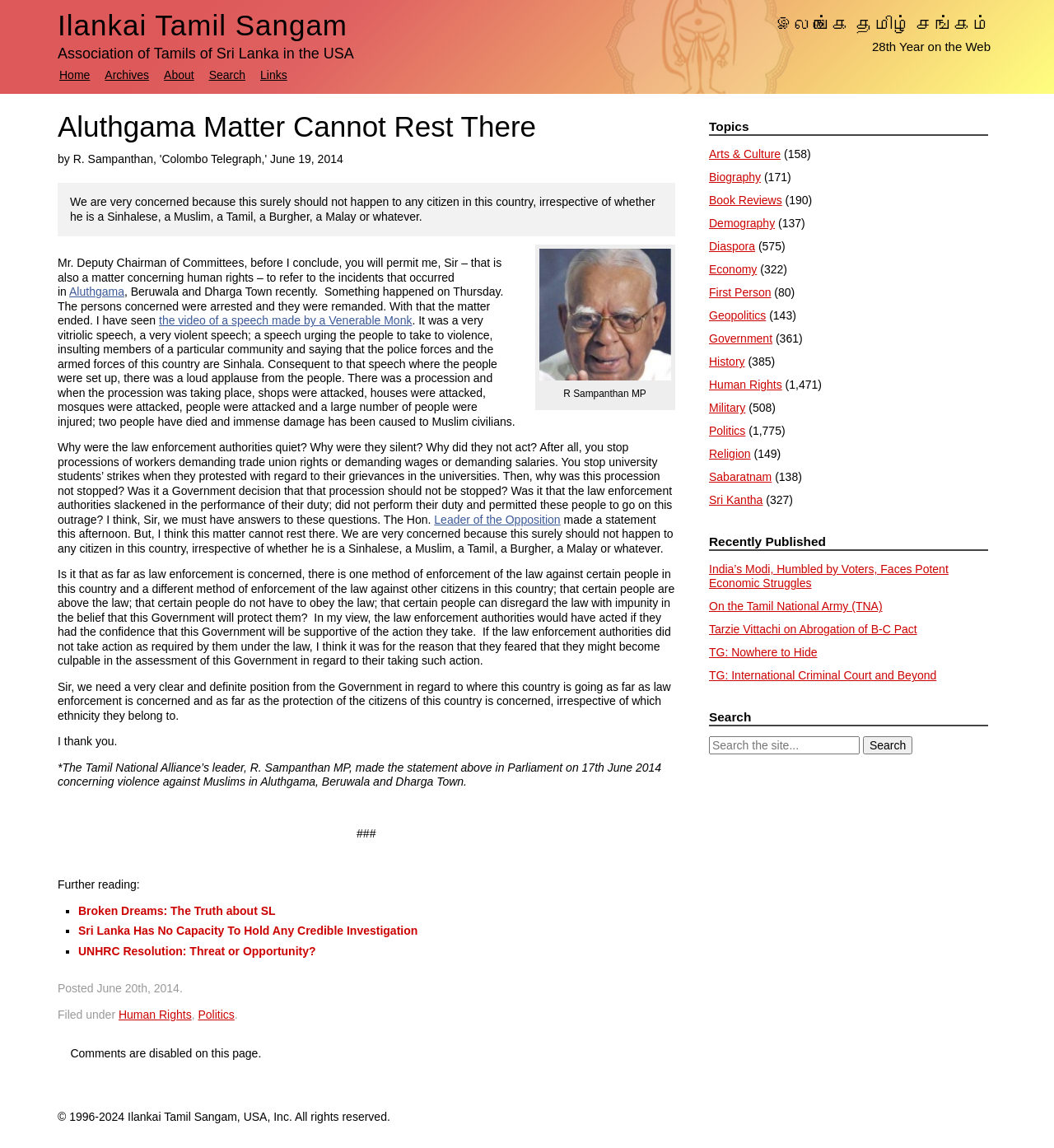Using the element description: "Home", determine the bounding box coordinates for the specified UI element. The coordinates should be four float numbers between 0 and 1, [left, top, right, bottom].

[0.055, 0.058, 0.087, 0.073]